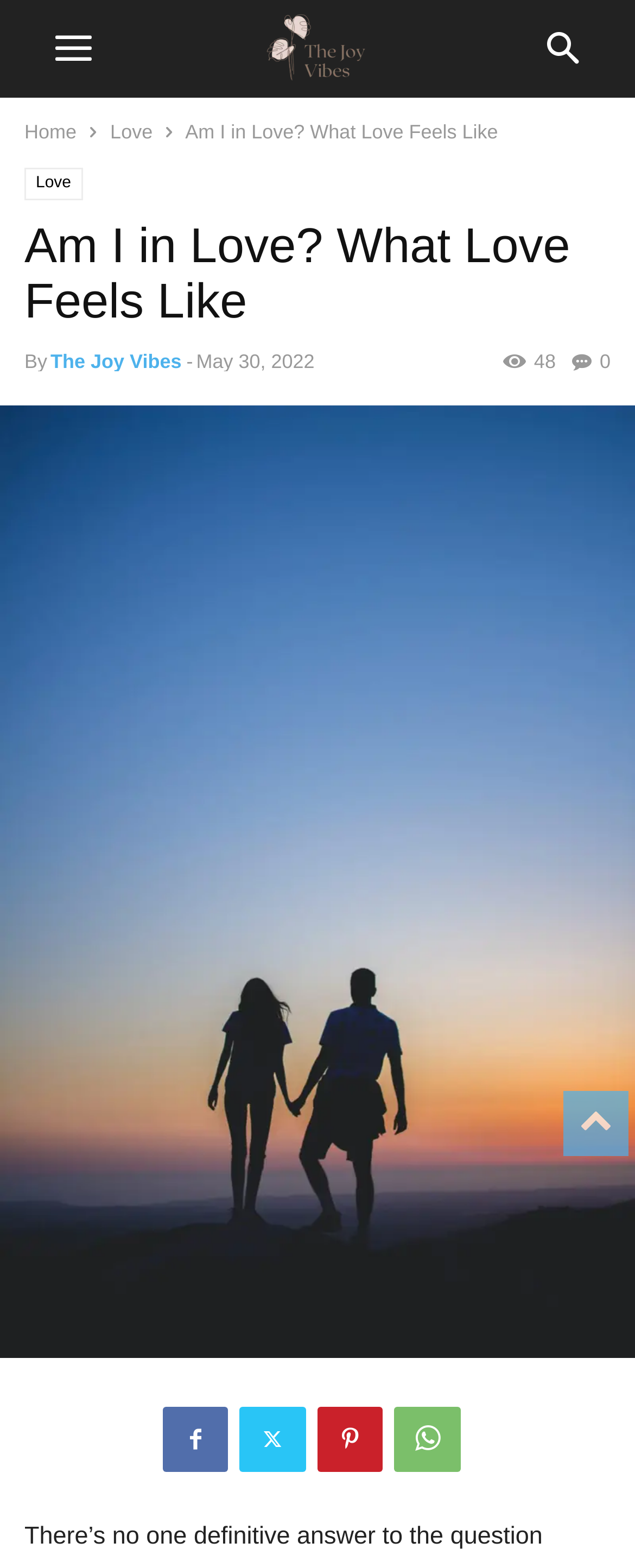Using the element description: "The Joy Vibes", determine the bounding box coordinates. The coordinates should be in the format [left, top, right, bottom], with values between 0 and 1.

[0.08, 0.223, 0.286, 0.238]